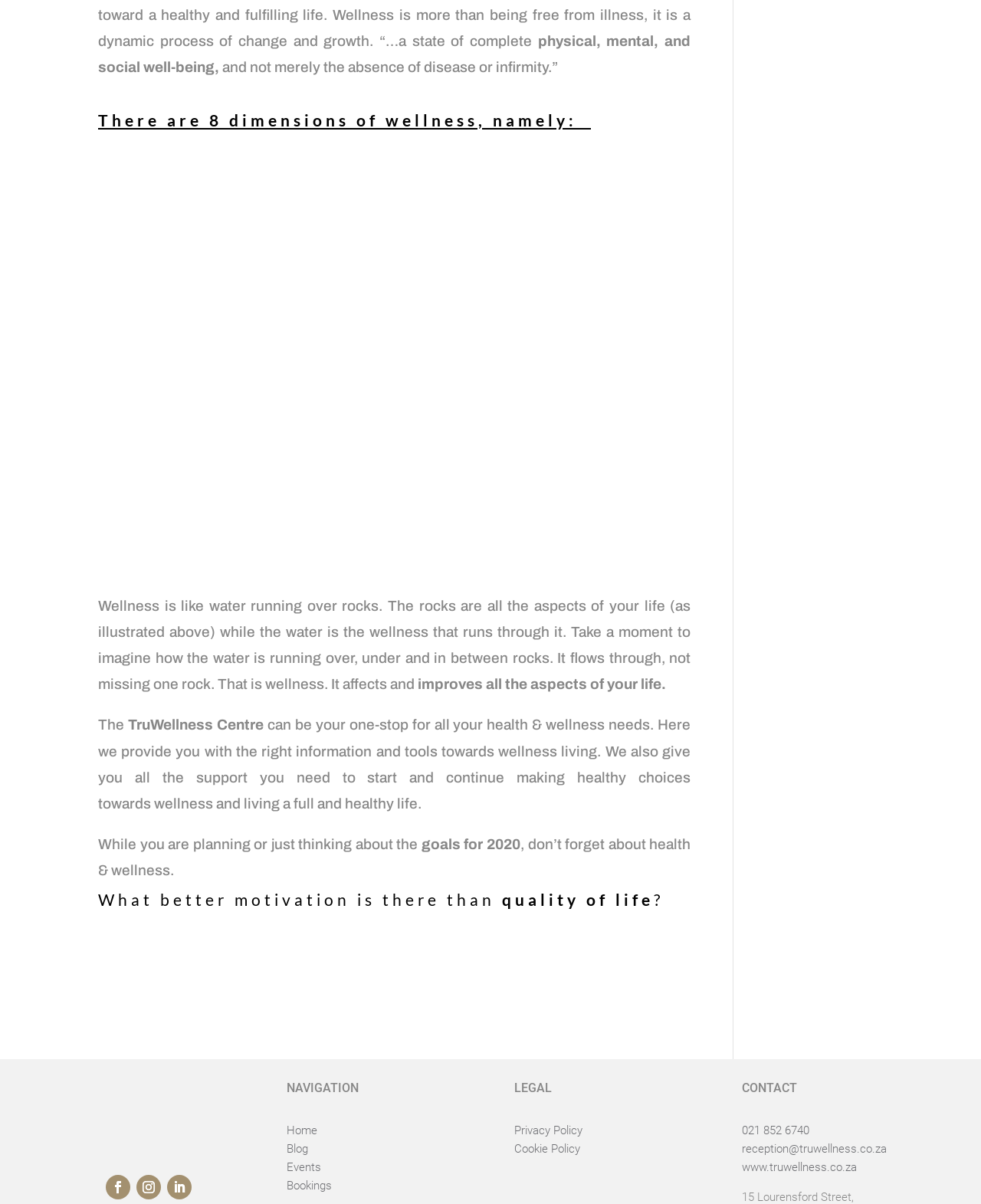Bounding box coordinates are specified in the format (top-left x, top-left y, bottom-right x, bottom-right y). All values are floating point numbers bounded between 0 and 1. Please provide the bounding box coordinate of the region this sentence describes: 021 852 6740

[0.756, 0.933, 0.825, 0.944]